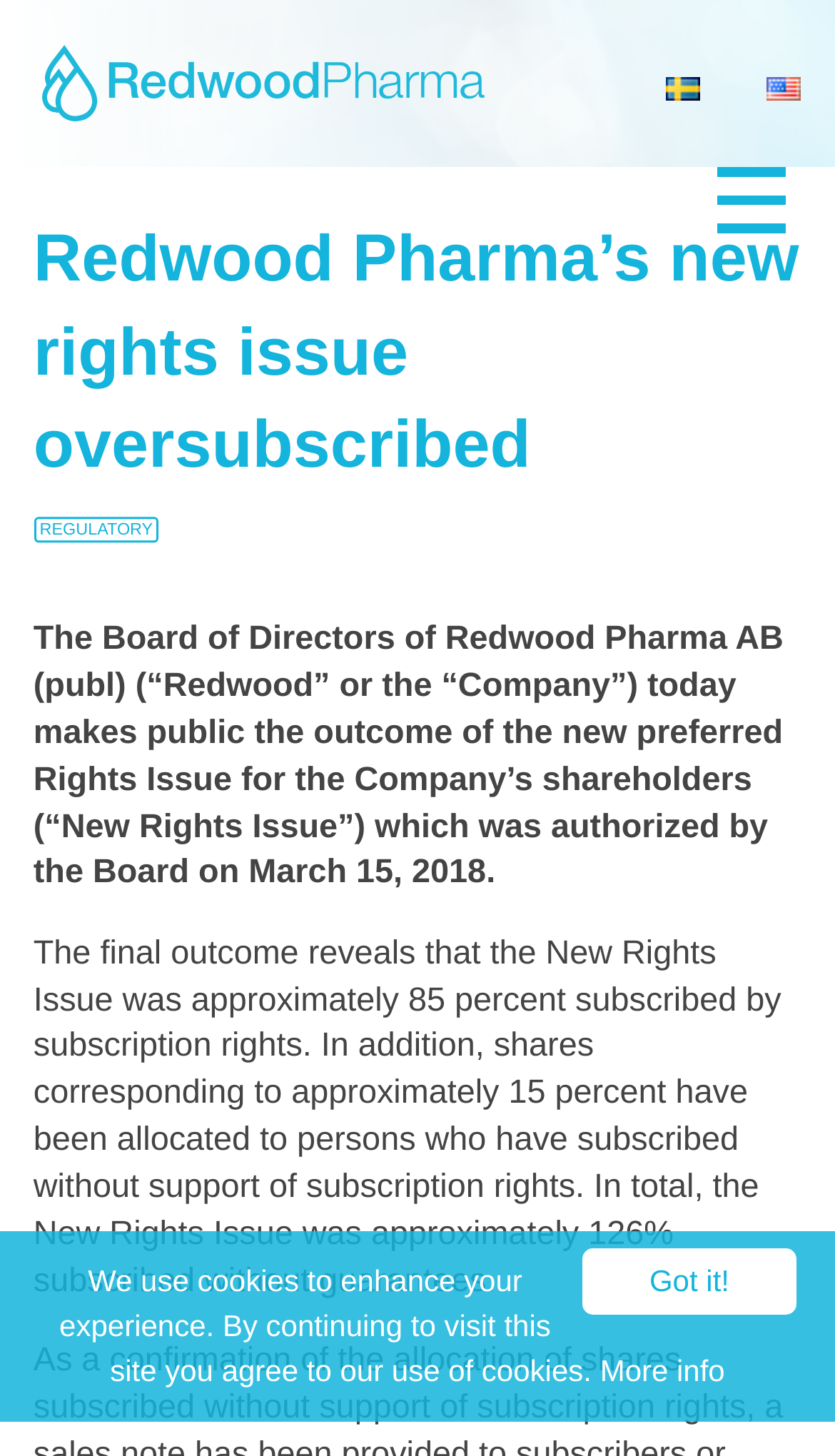Please find and generate the text of the main header of the webpage.

Redwood Pharma’s new rights issue oversubscribed